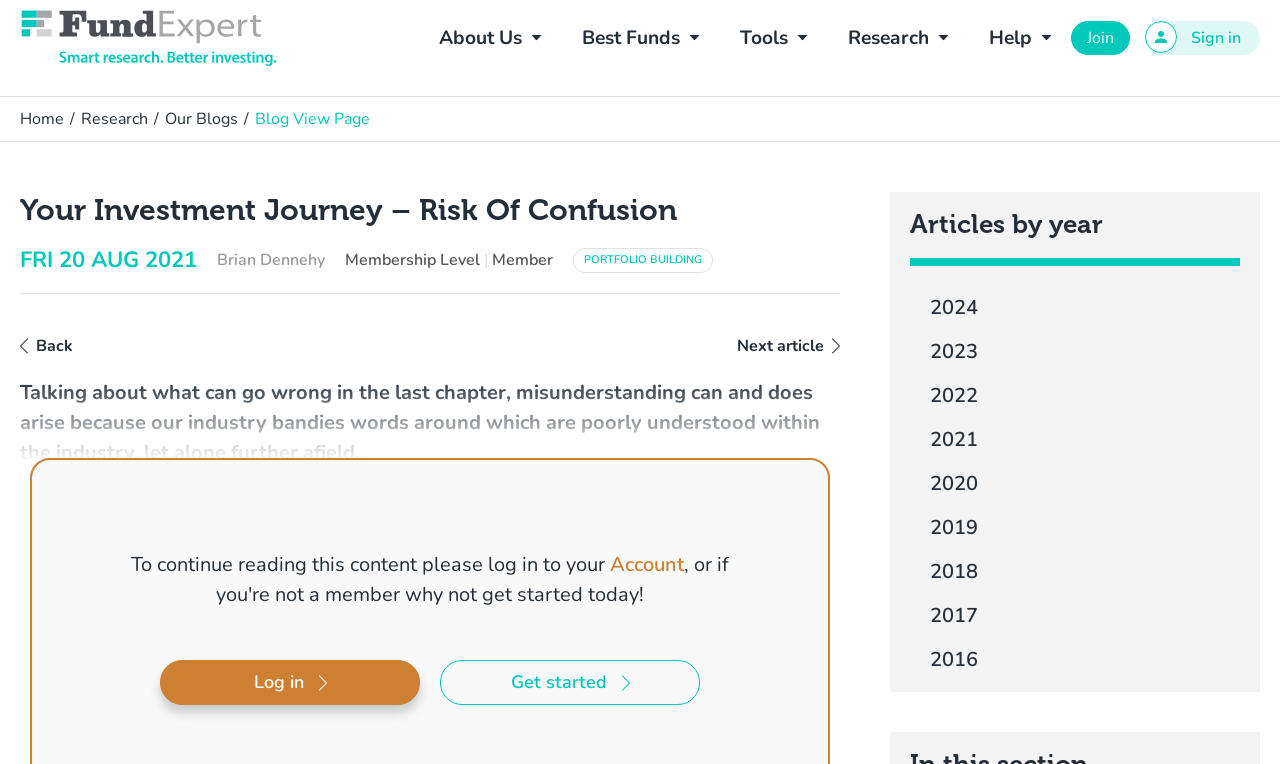What is required to continue reading the content?
Please provide a detailed and comprehensive answer to the question.

The text 'To continue reading this content please log in to your Account' indicates that users need to log in to their account to continue reading the content.